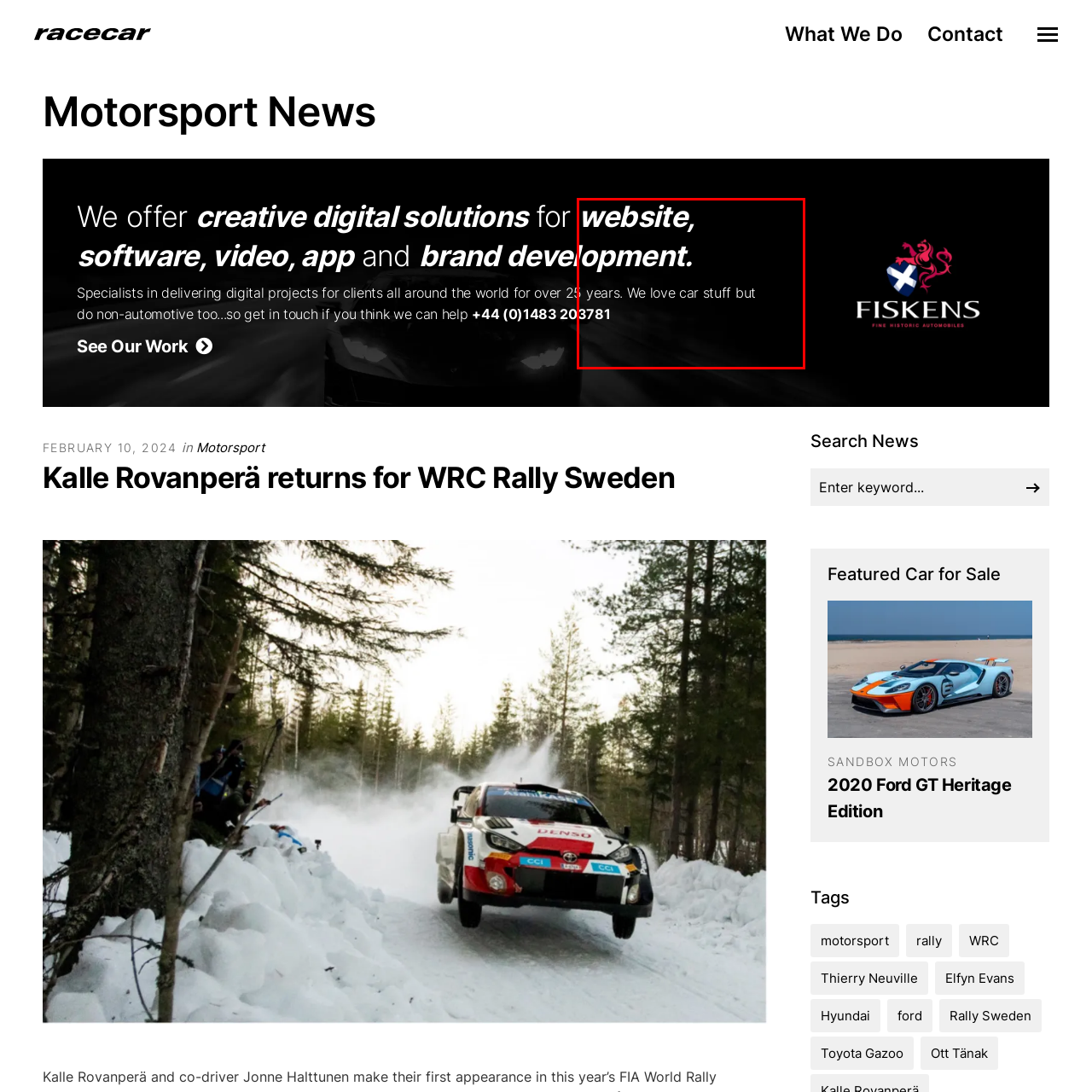Detail the features and components of the image inside the red outline.

The image features a modern, sleek design with a dark background that emphasizes the bold white text. The content highlights the expertise of a creative digital solutions provider, specifically in website and software development. It notes their extensive experience of over 25 years, indicating a strong foundation in delivering digital projects. The message conveys a passion for automotive-related projects while also being open to non-automotive opportunities. A contact number is displayed, inviting potential clients to reach out for assistance, showcasing the company's commitment to engaging with customers in the car industry and beyond.